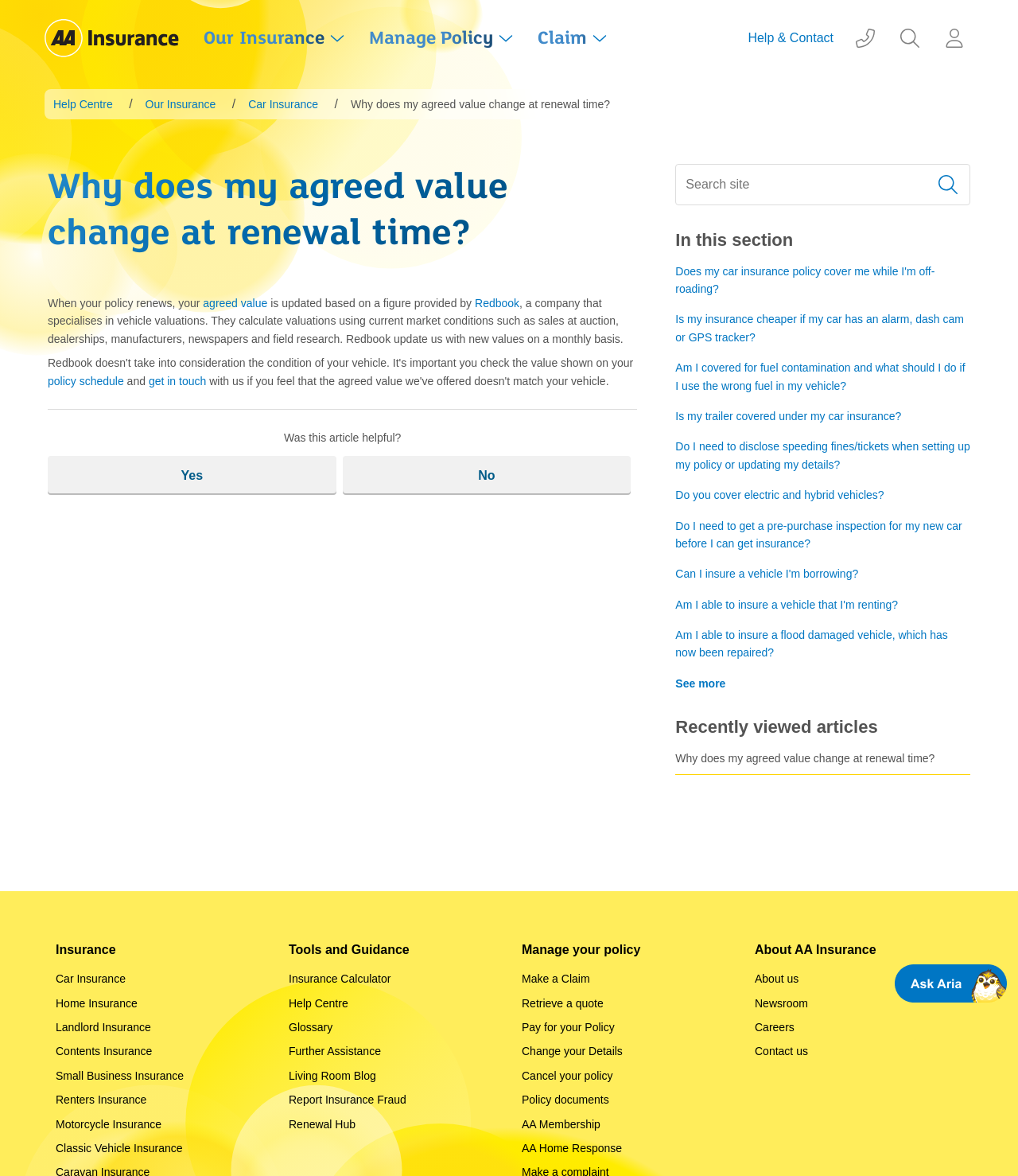Bounding box coordinates should be in the format (top-left x, top-left y, bottom-right x, bottom-right y) and all values should be floating point numbers between 0 and 1. Determine the bounding box coordinate for the UI element described as: Pay for your Policy

[0.512, 0.866, 0.716, 0.881]